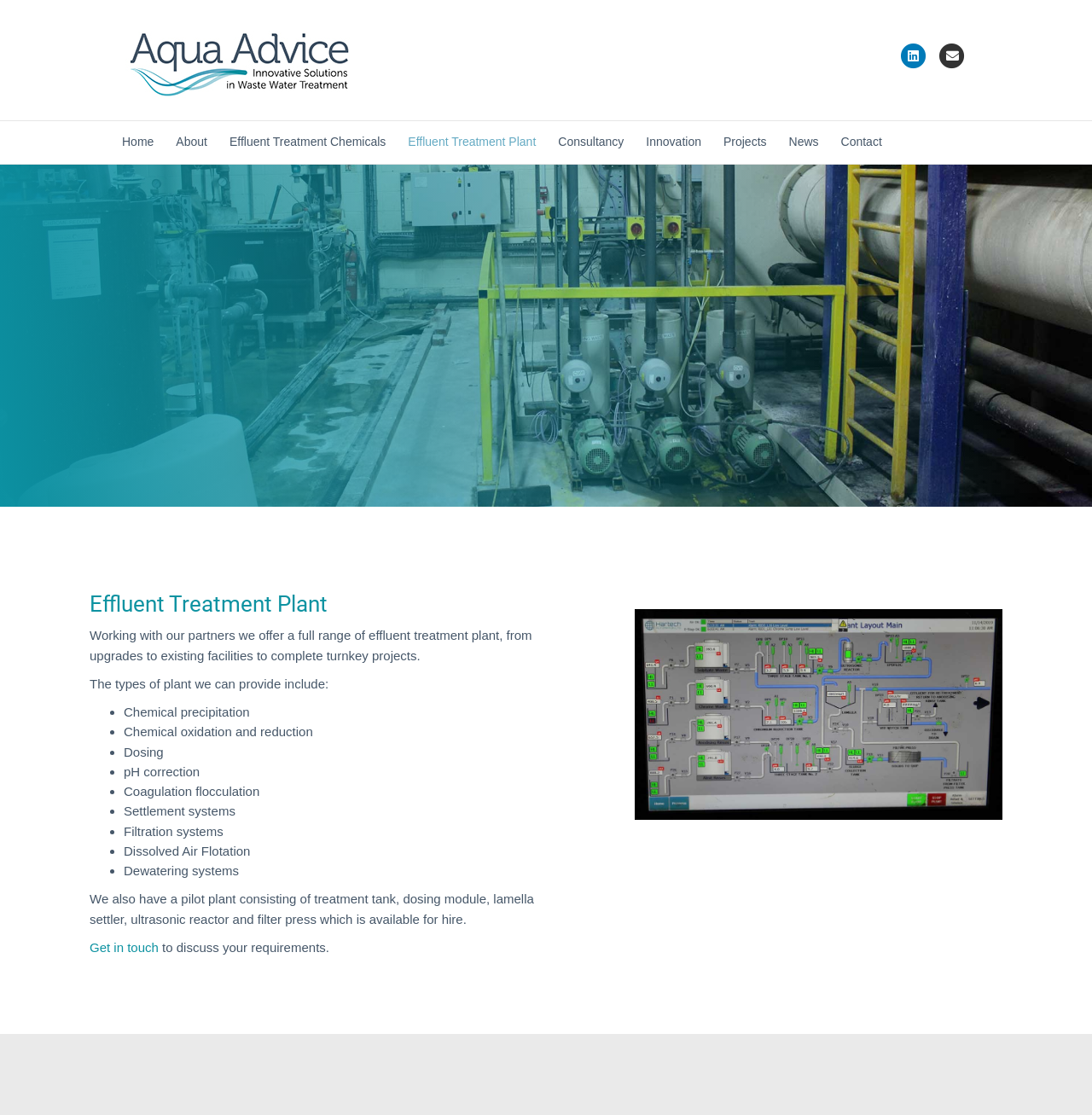Find the bounding box coordinates for the UI element that matches this description: "Email".

[0.857, 0.039, 0.887, 0.062]